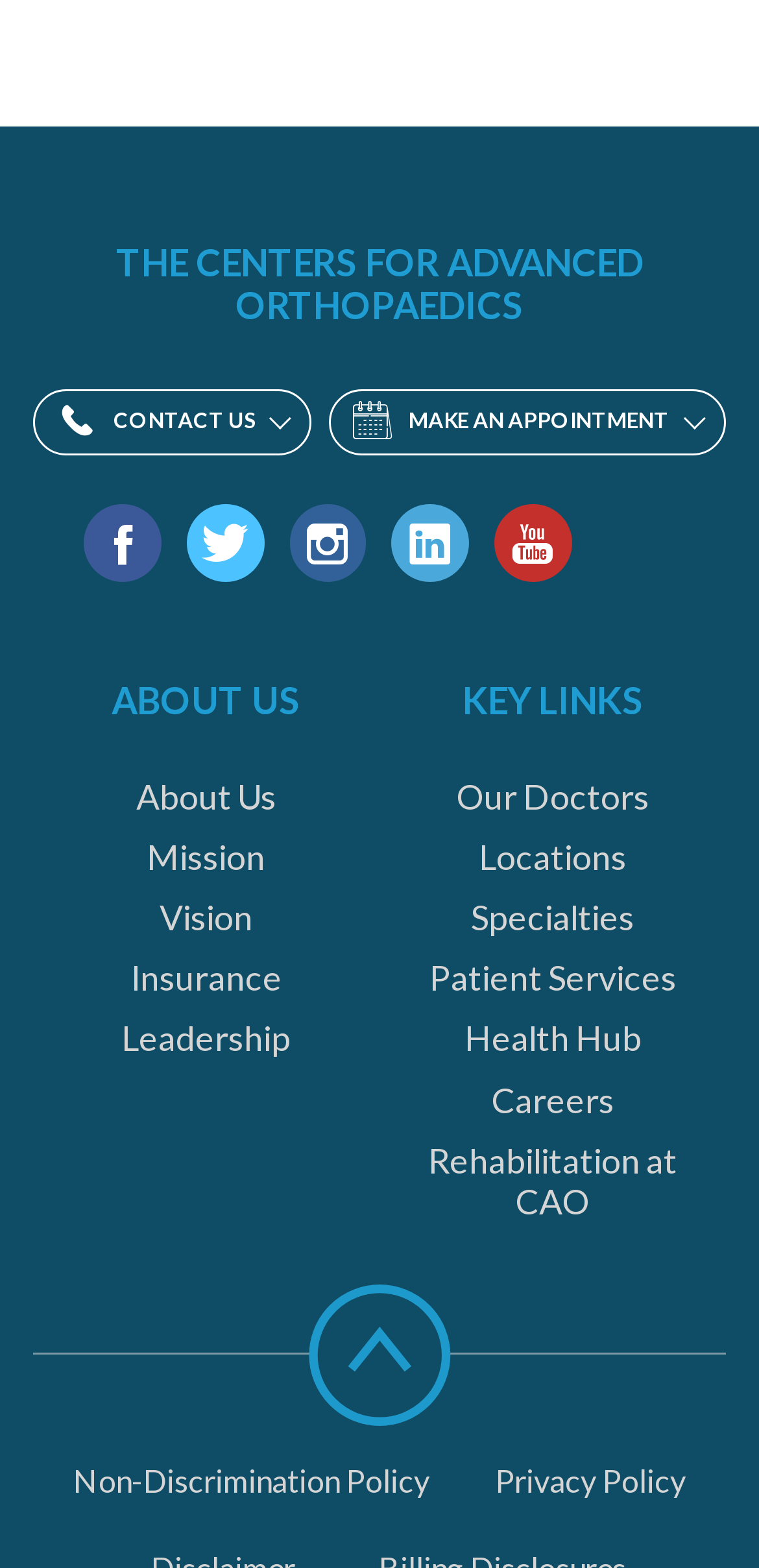Provide the bounding box coordinates of the area you need to click to execute the following instruction: "Scroll to top".

[0.403, 0.817, 0.597, 0.911]